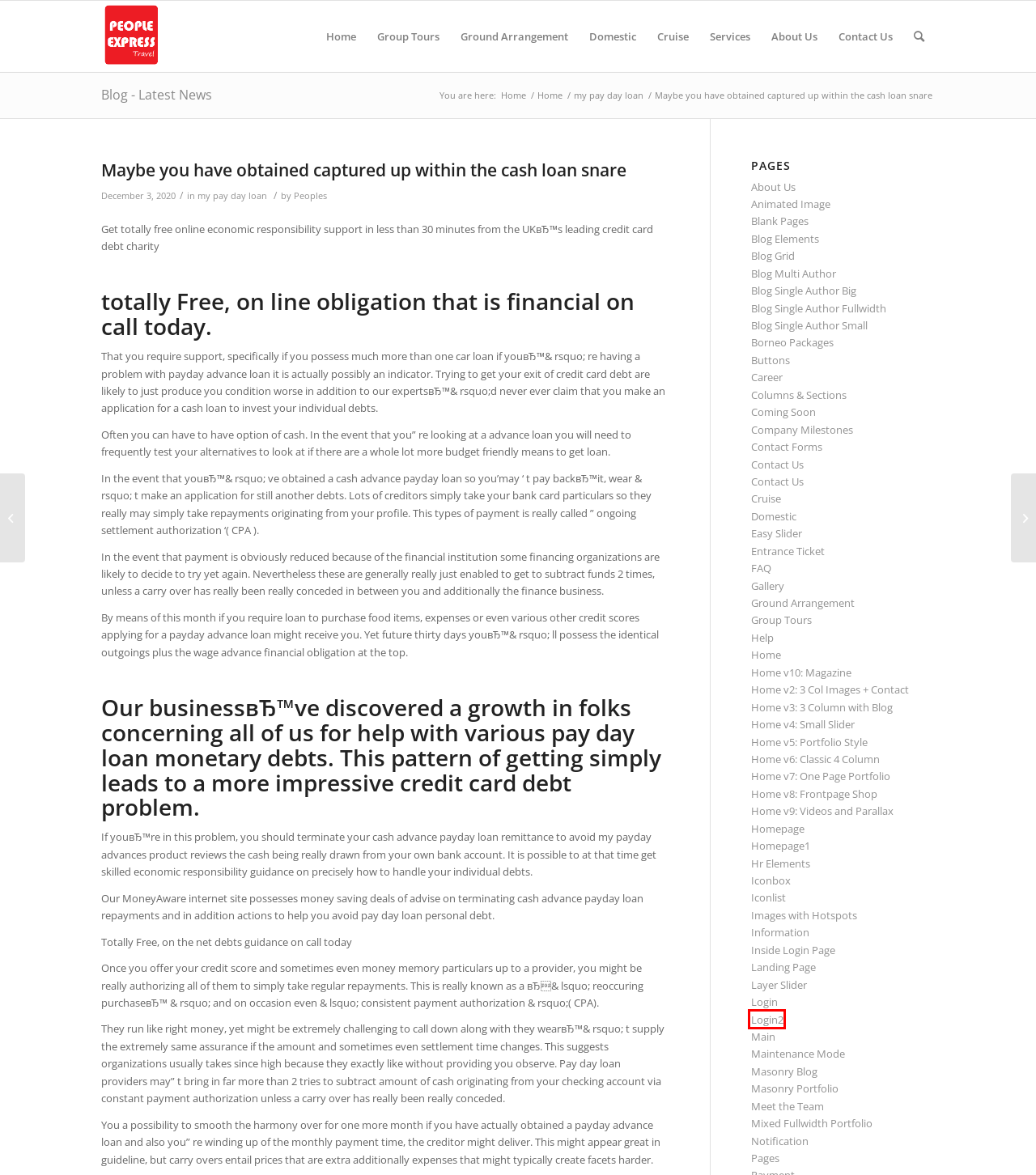Consider the screenshot of a webpage with a red bounding box and select the webpage description that best describes the new page that appears after clicking the element inside the red box. Here are the candidates:
A. Home – Malaysia Travel Agency | People Express Travel Sdn Bhd
B. Blank Pages – Malaysia Travel Agency | People Express Travel Sdn Bhd
C. Blog Grid – Malaysia Travel Agency | People Express Travel Sdn Bhd
D. Home v6: Classic 4 Column – Malaysia Travel Agency | People Express Travel Sdn Bhd
E. Home v4: Small Slider – Malaysia Travel Agency | People Express Travel Sdn Bhd
F. Columns & Sections – Malaysia Travel Agency | People Express Travel Sdn Bhd
G. Meet the Team – Malaysia Travel Agency | People Express Travel Sdn Bhd
H. Login2 – Malaysia Travel Agency | People Express Travel Sdn Bhd

H